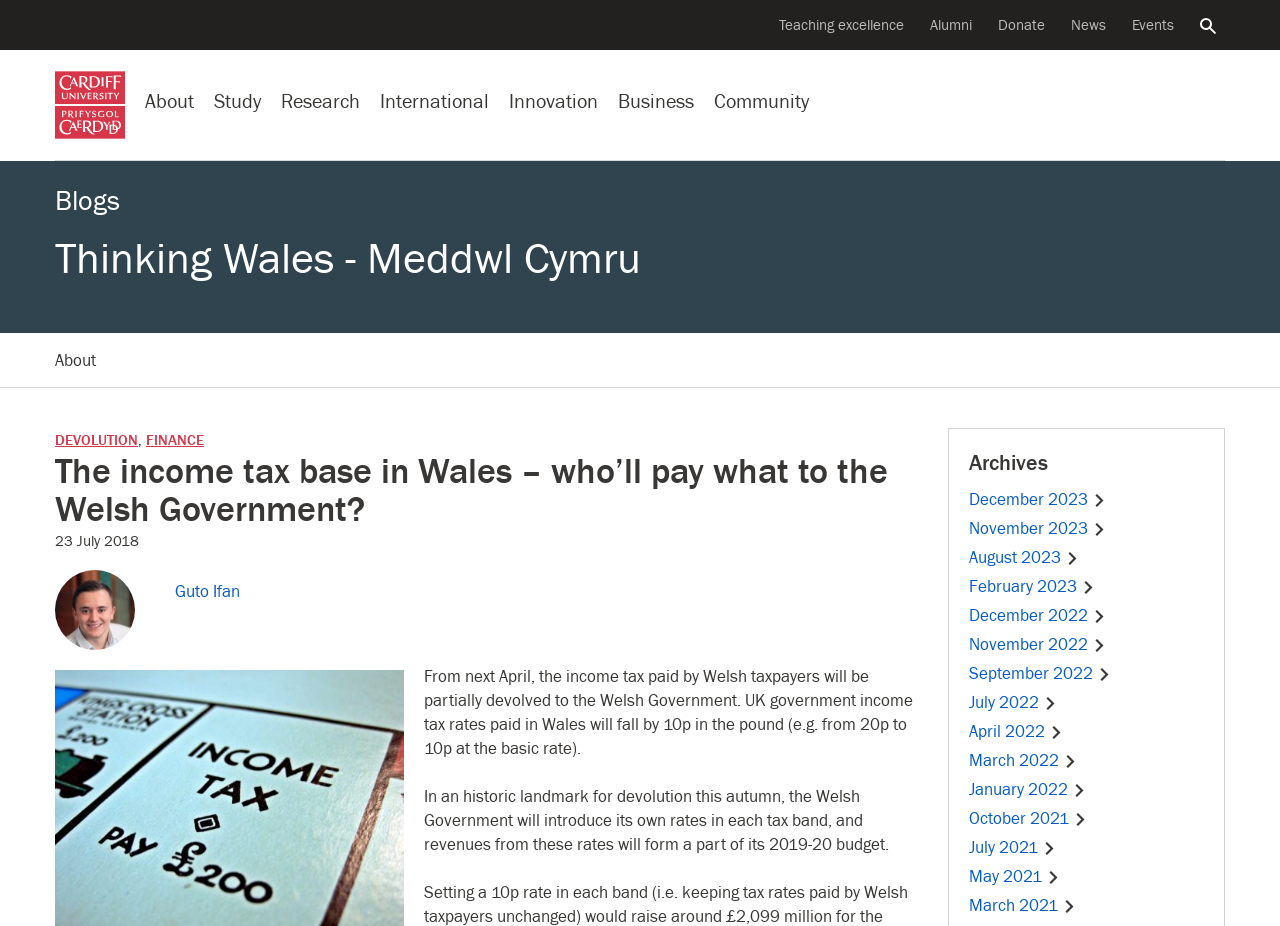Who is the author of the article?
Offer a detailed and full explanation in response to the question.

I found the answer by looking at the link with the text 'Guto Ifan' and an image of a person. This suggests that Guto Ifan is the author of the article.